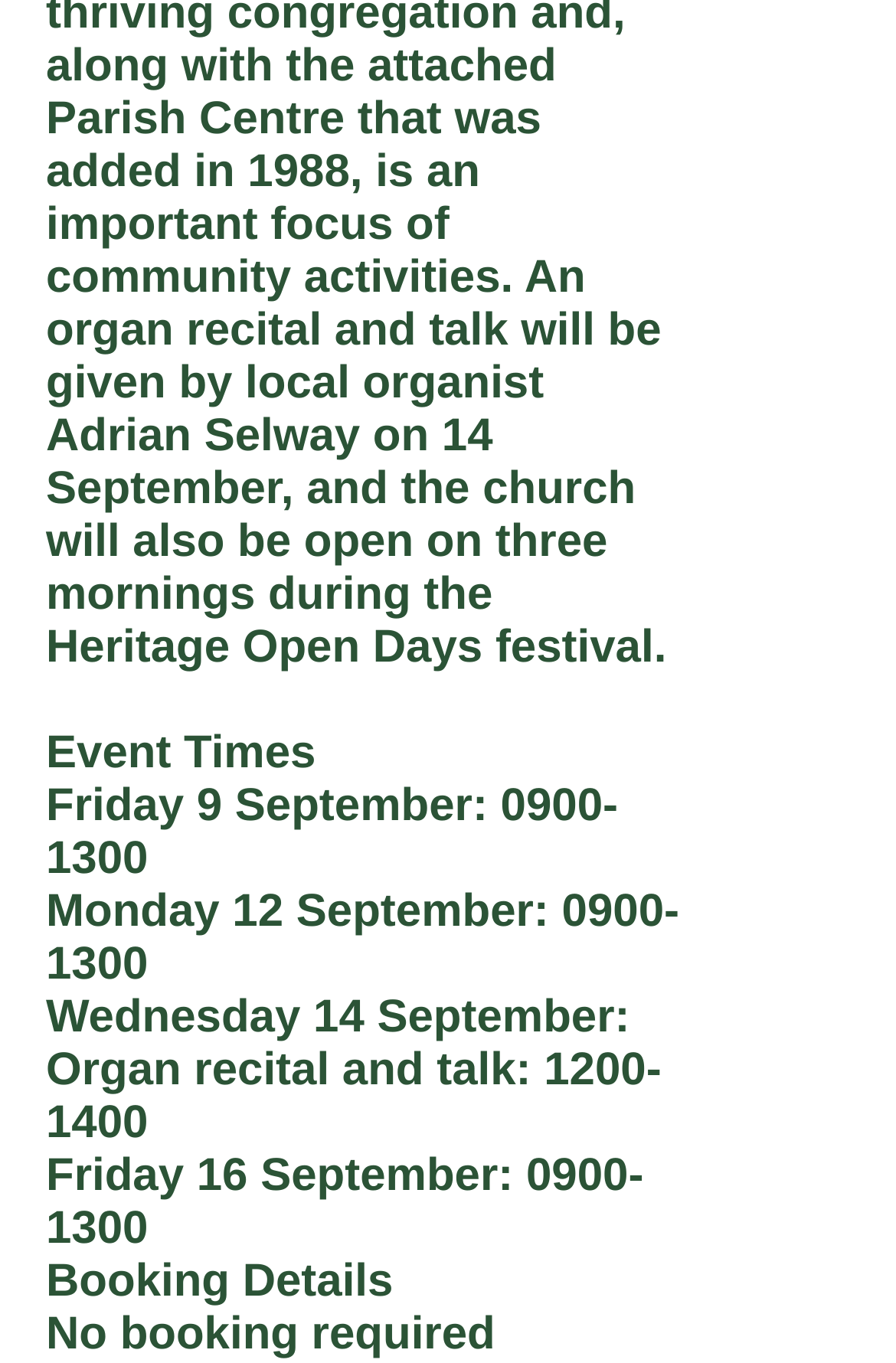What is the category of the webpage content?
Based on the image, give a one-word or short phrase answer.

Event schedule